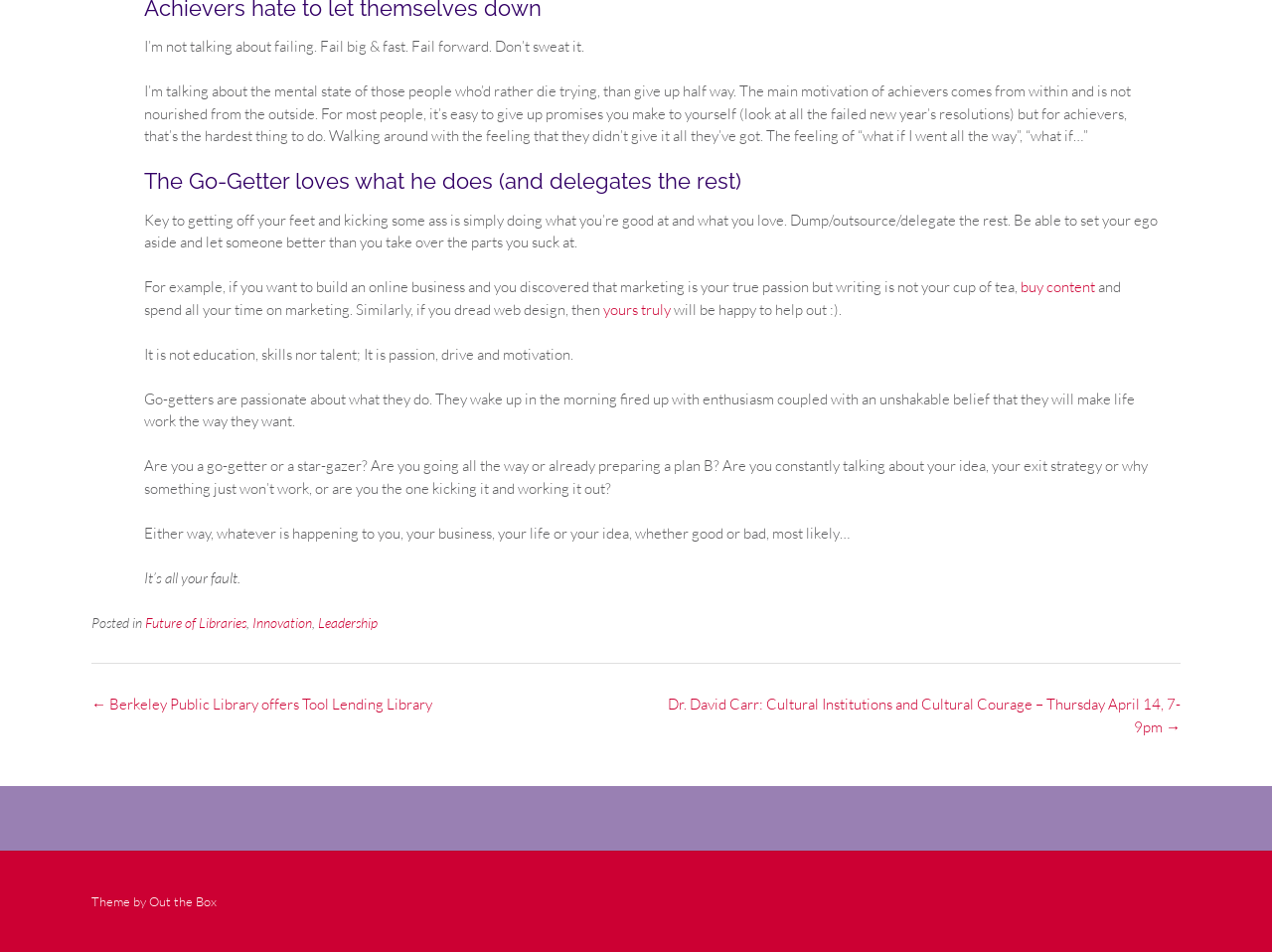Pinpoint the bounding box coordinates of the element you need to click to execute the following instruction: "Make a prayer request". The bounding box should be represented by four float numbers between 0 and 1, in the format [left, top, right, bottom].

None